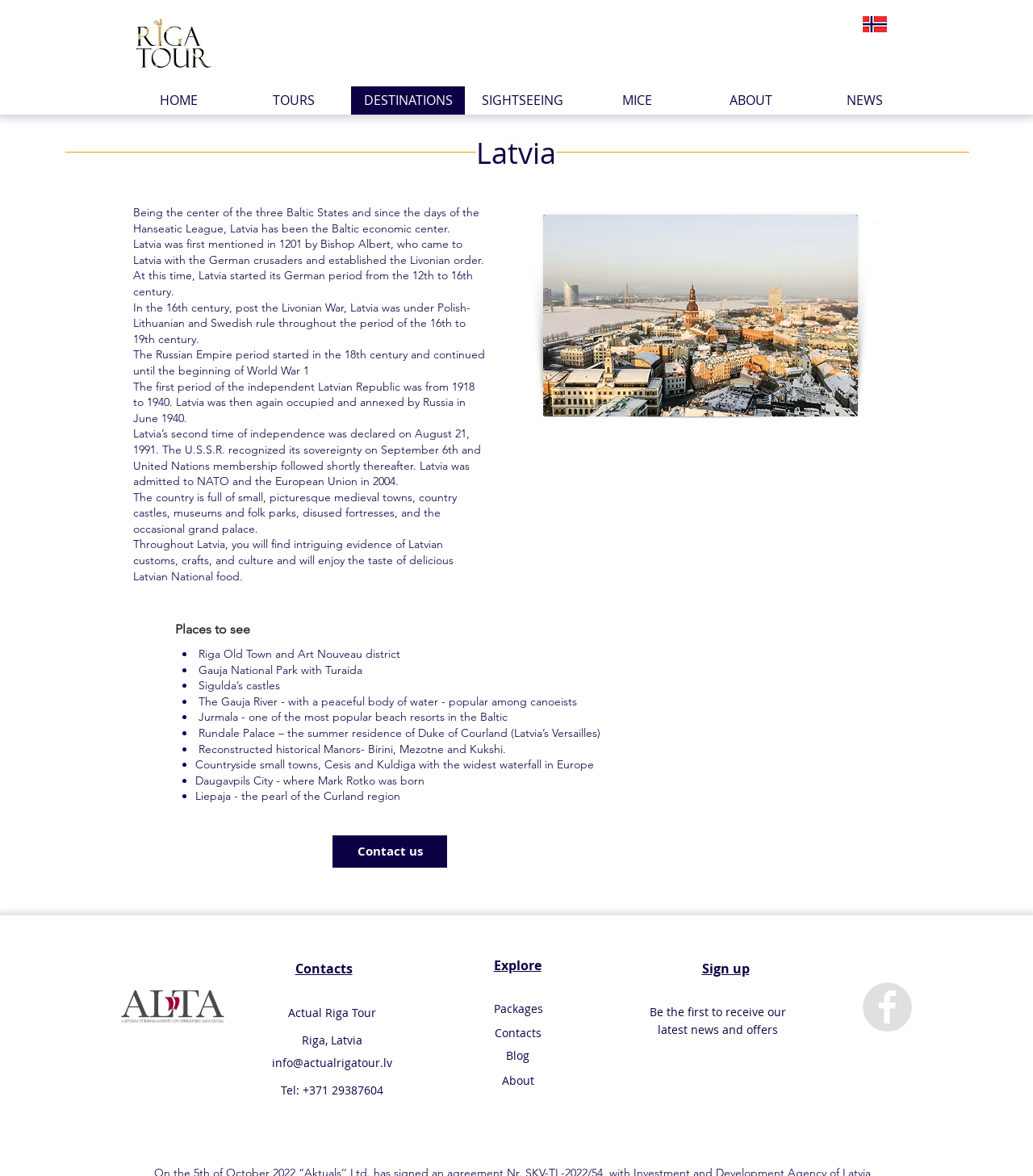Provide the bounding box coordinates of the UI element that matches the description: "Contact us".

[0.322, 0.71, 0.433, 0.738]